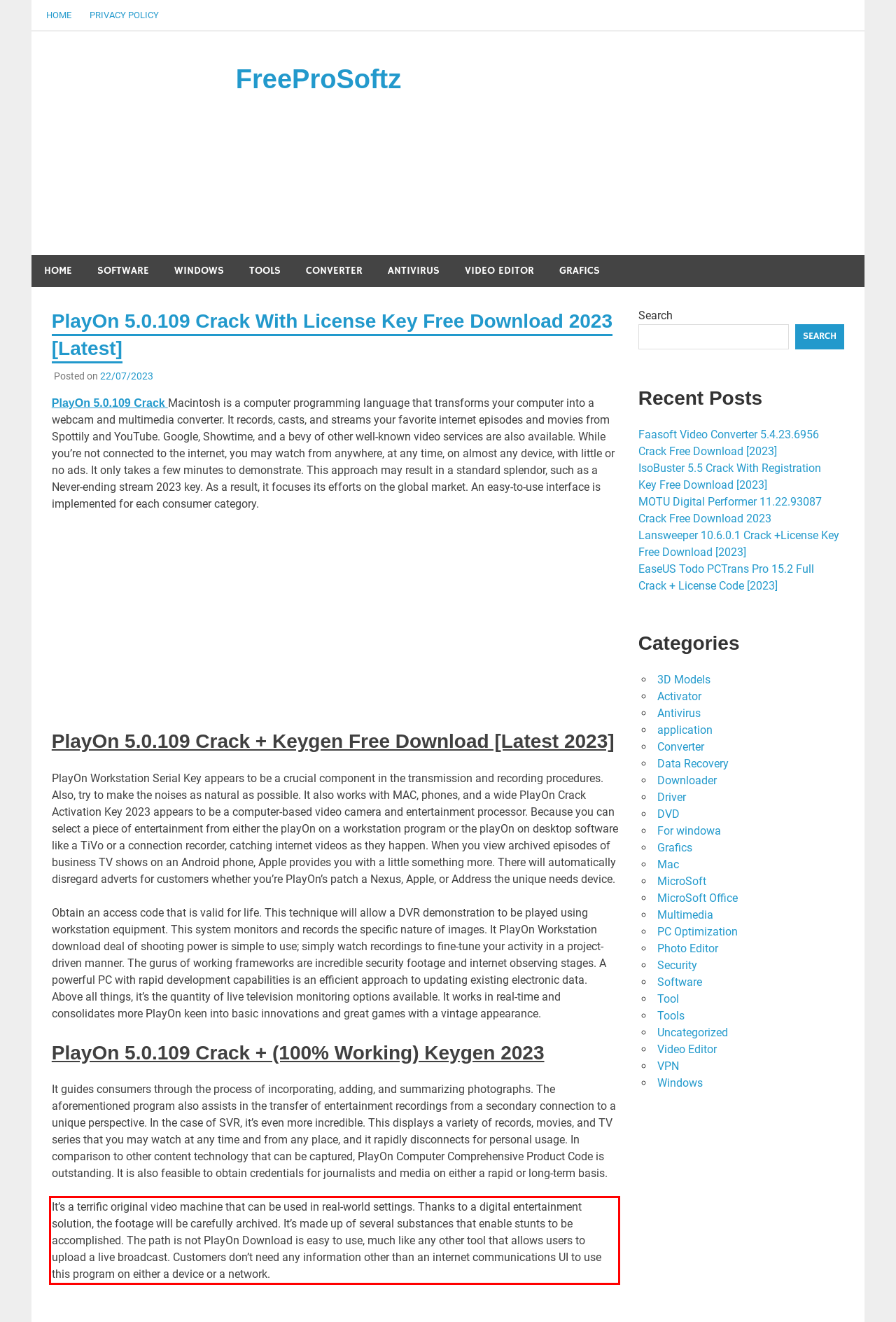Analyze the screenshot of a webpage where a red rectangle is bounding a UI element. Extract and generate the text content within this red bounding box.

It’s a terrific original video machine that can be used in real-world settings. Thanks to a digital entertainment solution, the footage will be carefully archived. It’s made up of several substances that enable stunts to be accomplished. The path is not PlayOn Download is easy to use, much like any other tool that allows users to upload a live broadcast. Customers don’t need any information other than an internet communications UI to use this program on either a device or a network.